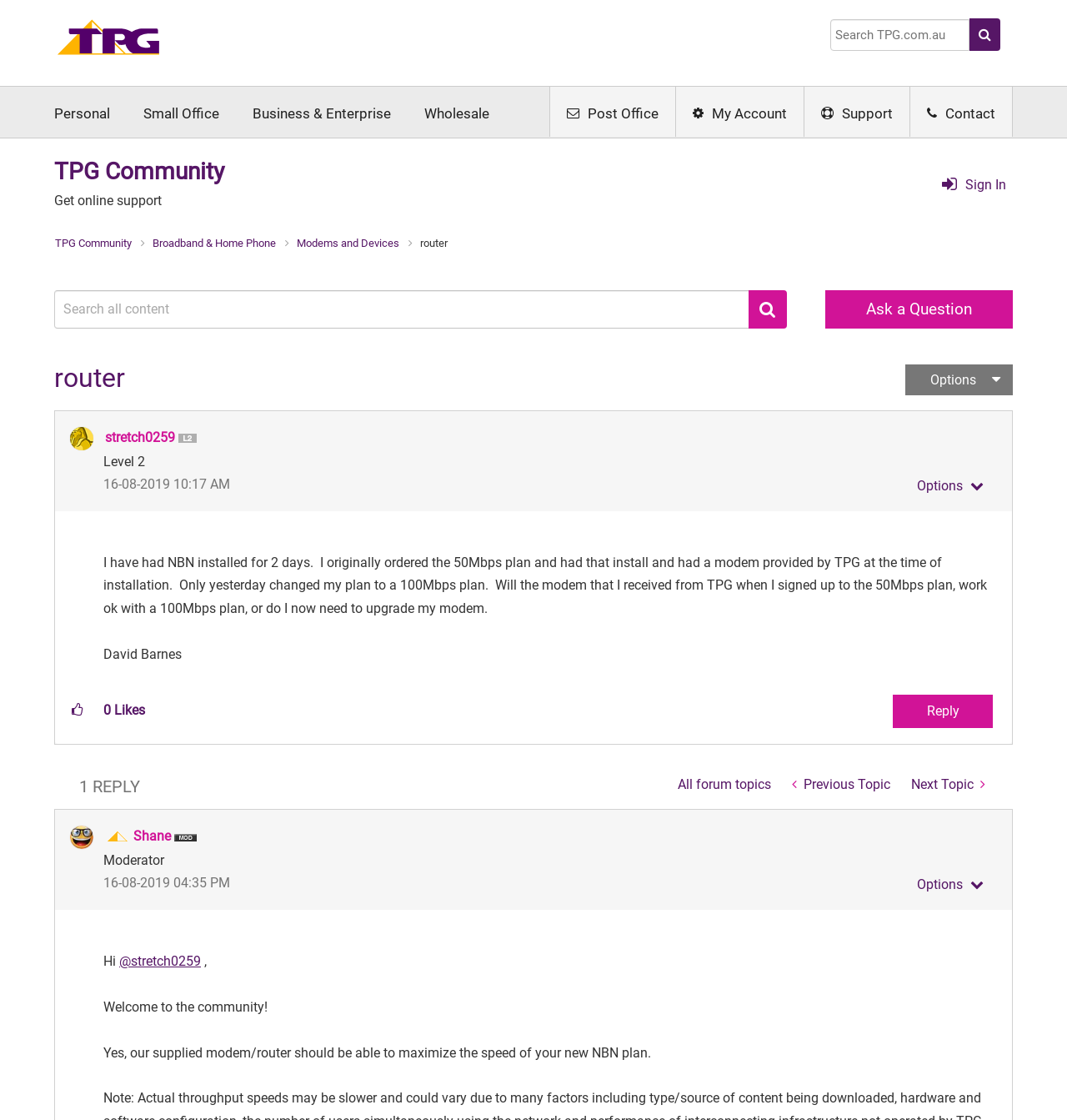Can you pinpoint the bounding box coordinates for the clickable element required for this instruction: "Click the 'flooring' link"? The coordinates should be four float numbers between 0 and 1, i.e., [left, top, right, bottom].

None